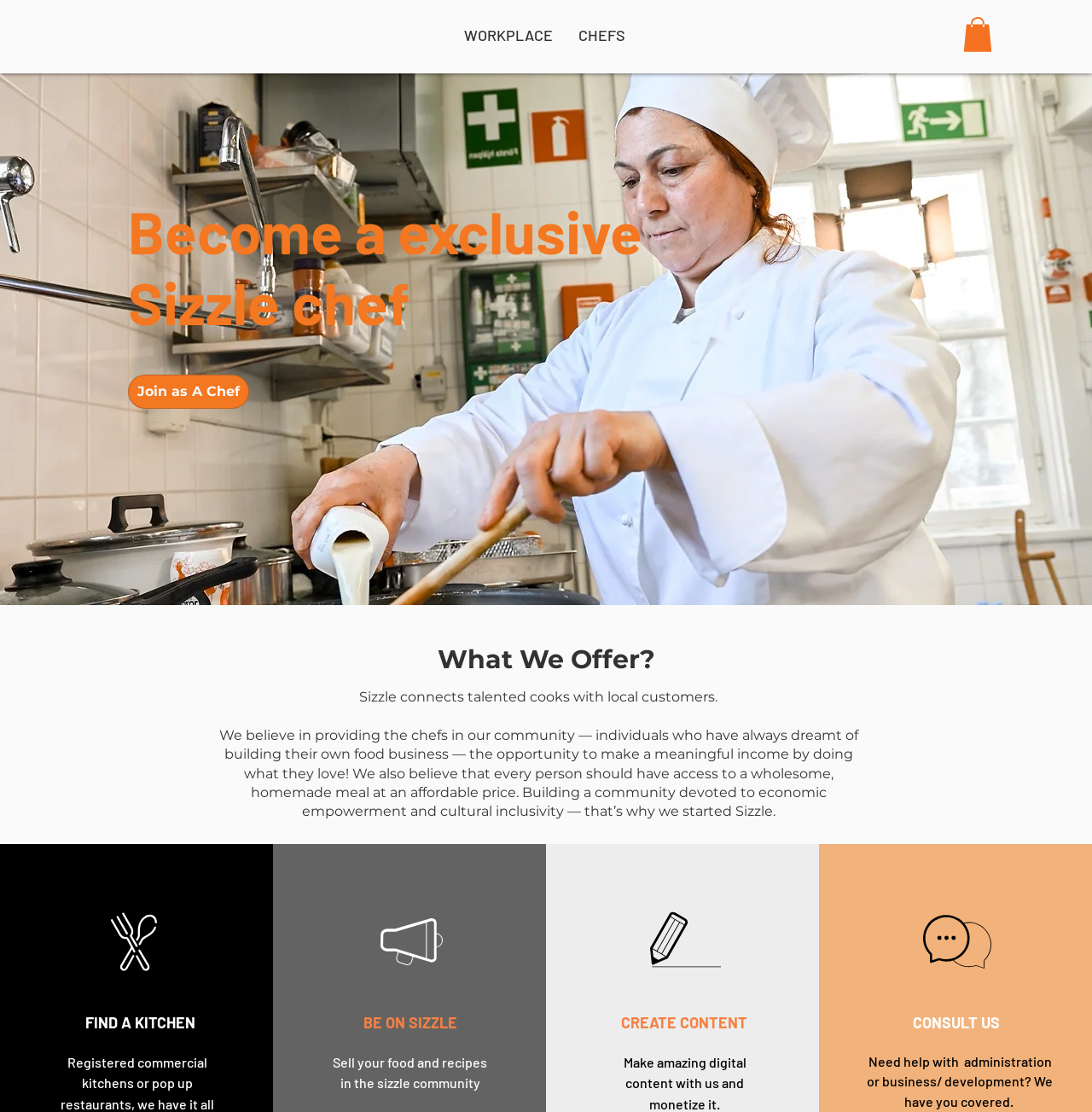Answer the question below in one word or phrase:
What kind of content can be created on Sizzle?

Digital content